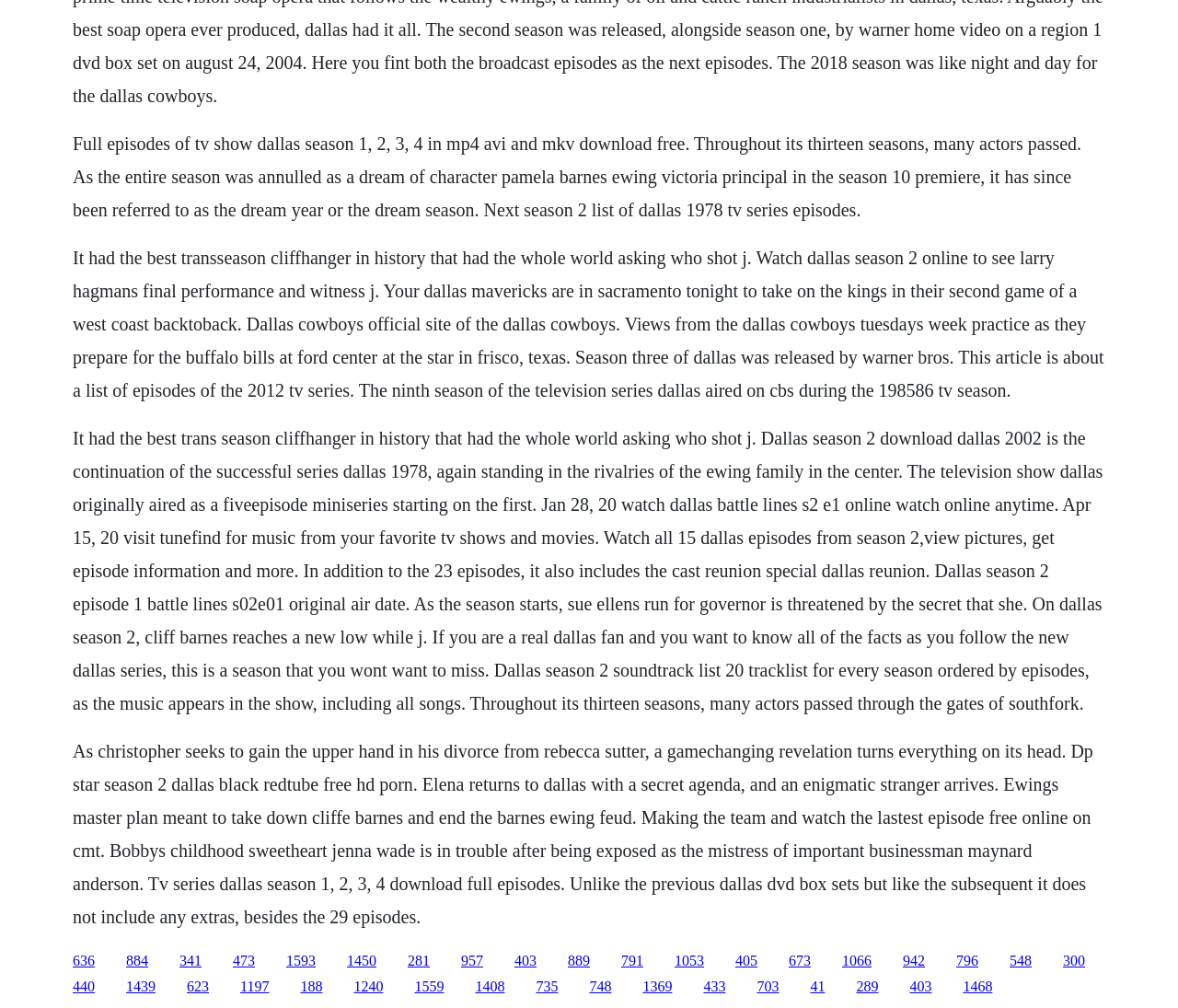Please indicate the bounding box coordinates for the clickable area to complete the following task: "Visit the Dallas Cowboys official site". The coordinates should be specified as four float numbers between 0 and 1, i.e., [left, top, right, bottom].

[0.062, 0.132, 0.918, 0.218]